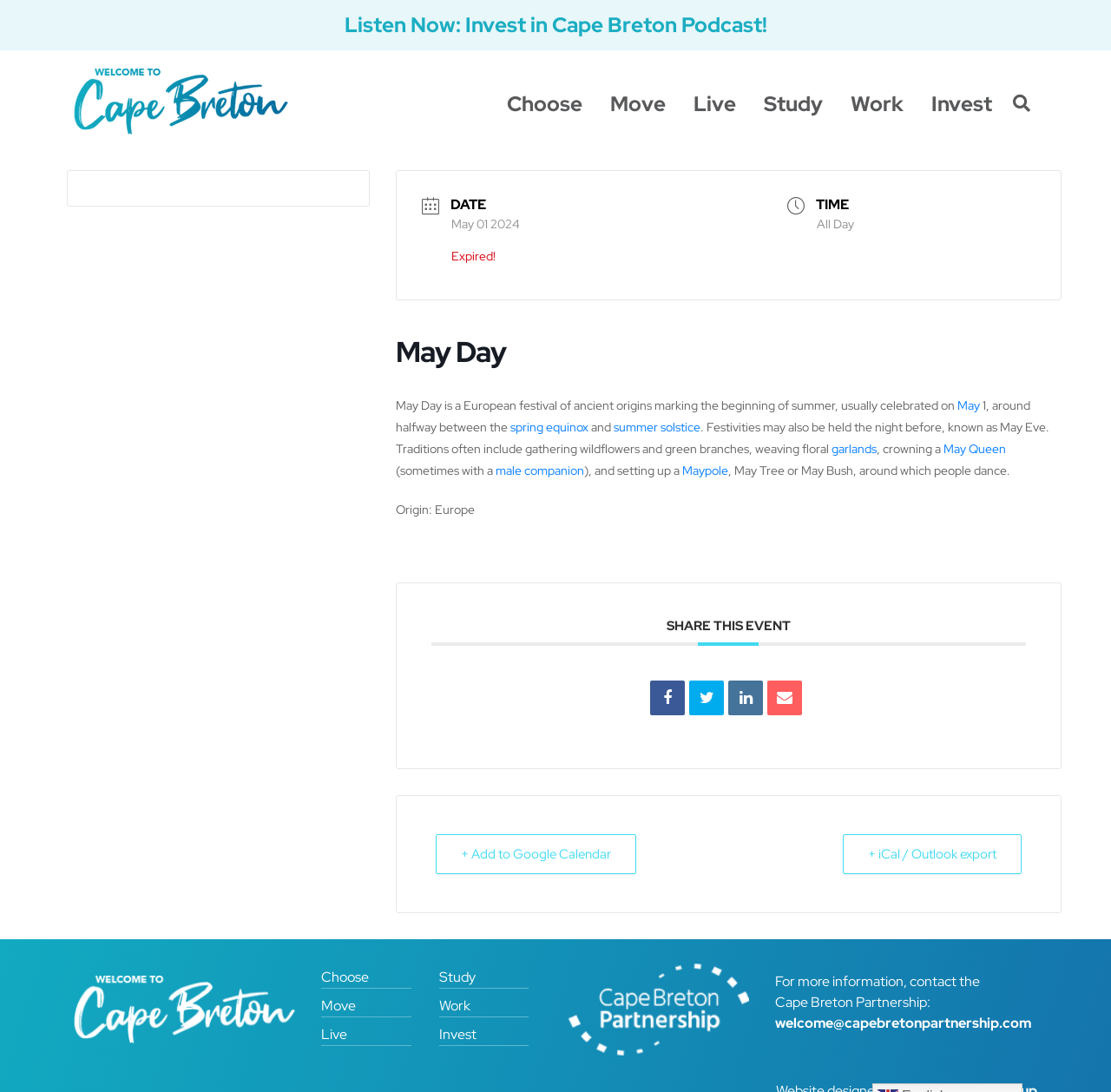Pinpoint the bounding box coordinates for the area that should be clicked to perform the following instruction: "Listen to the Invest in Cape Breton Podcast".

[0.0, 0.0, 1.0, 0.046]